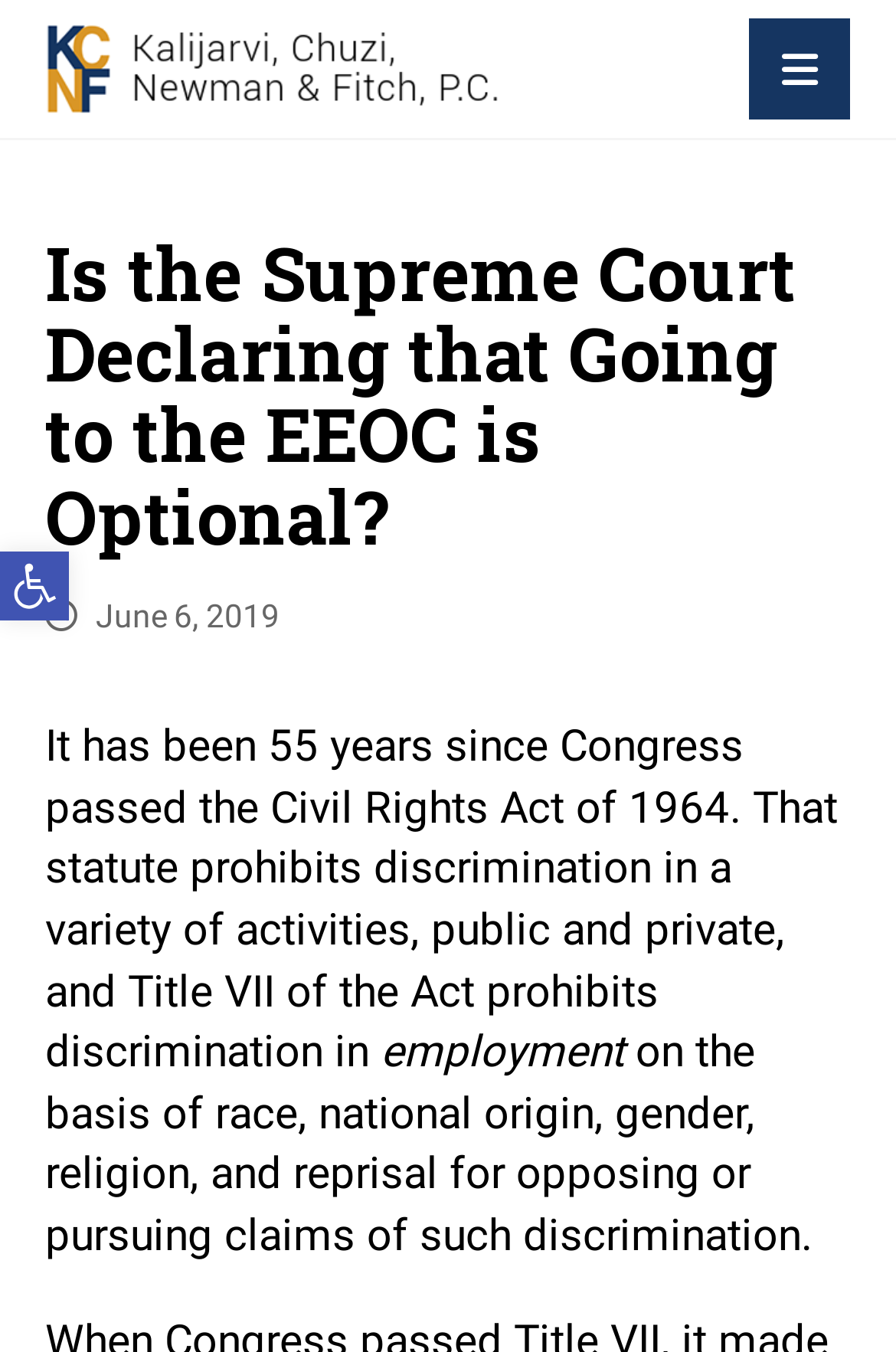Using the given description, provide the bounding box coordinates formatted as (top-left x, top-left y, bottom-right x, bottom-right y), with all values being floating point numbers between 0 and 1. Description: June 6, 2019

[0.05, 0.436, 0.312, 0.474]